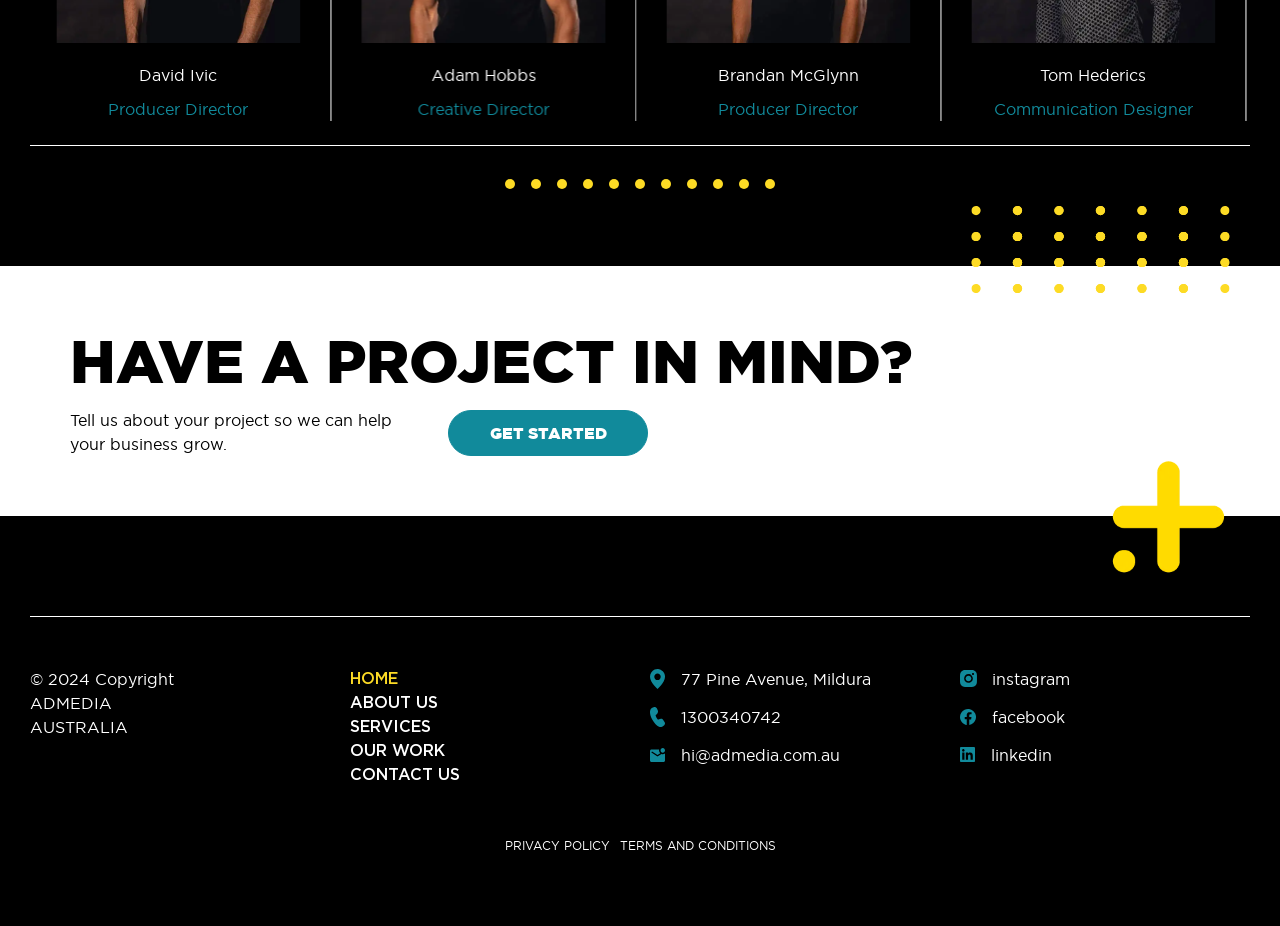Pinpoint the bounding box coordinates of the clickable element needed to complete the instruction: "Check PRIVACY POLICY". The coordinates should be provided as four float numbers between 0 and 1: [left, top, right, bottom].

[0.394, 0.904, 0.476, 0.923]